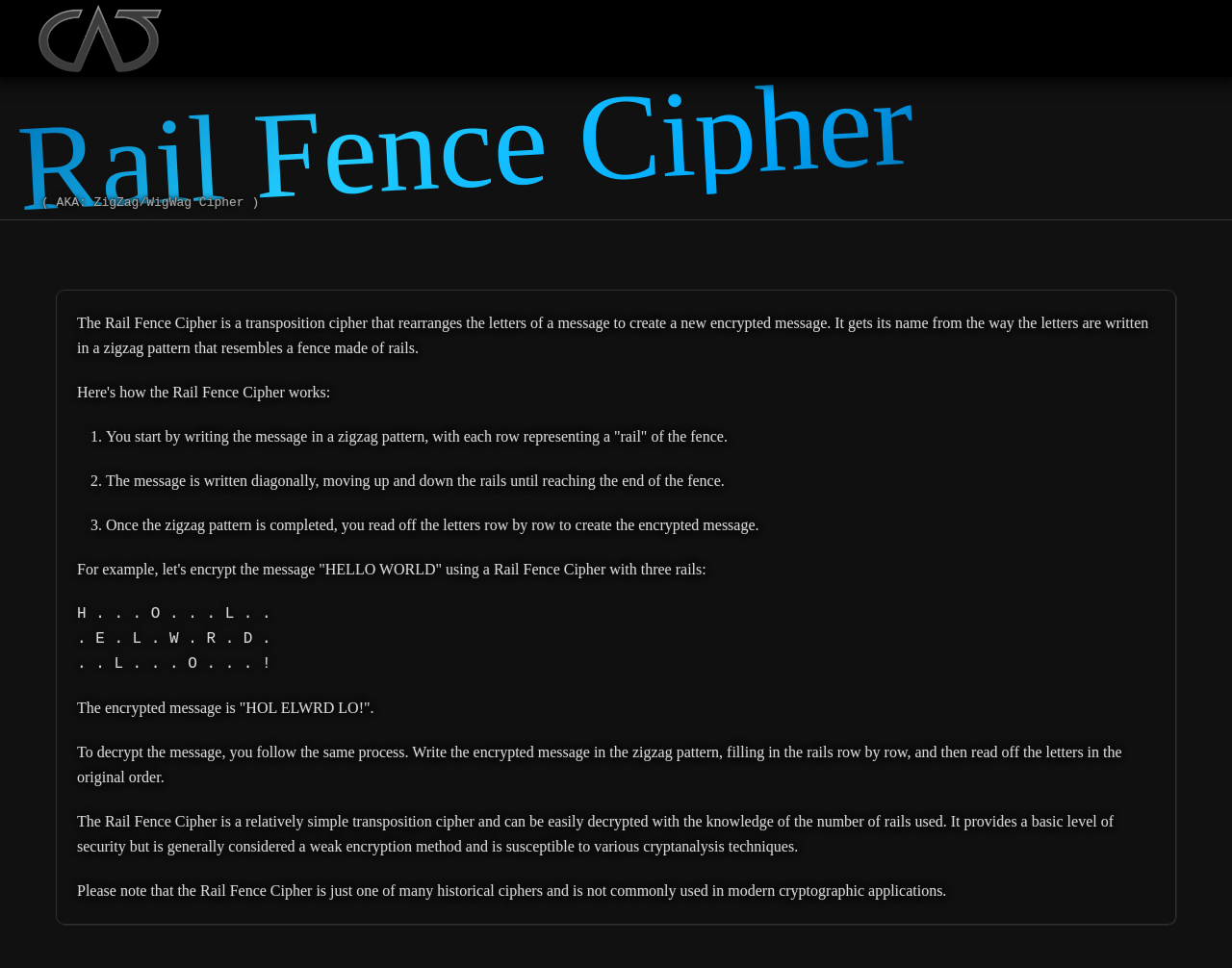Is the Rail Fence Cipher commonly used in modern cryptographic applications?
Look at the image and answer the question with a single word or phrase.

No